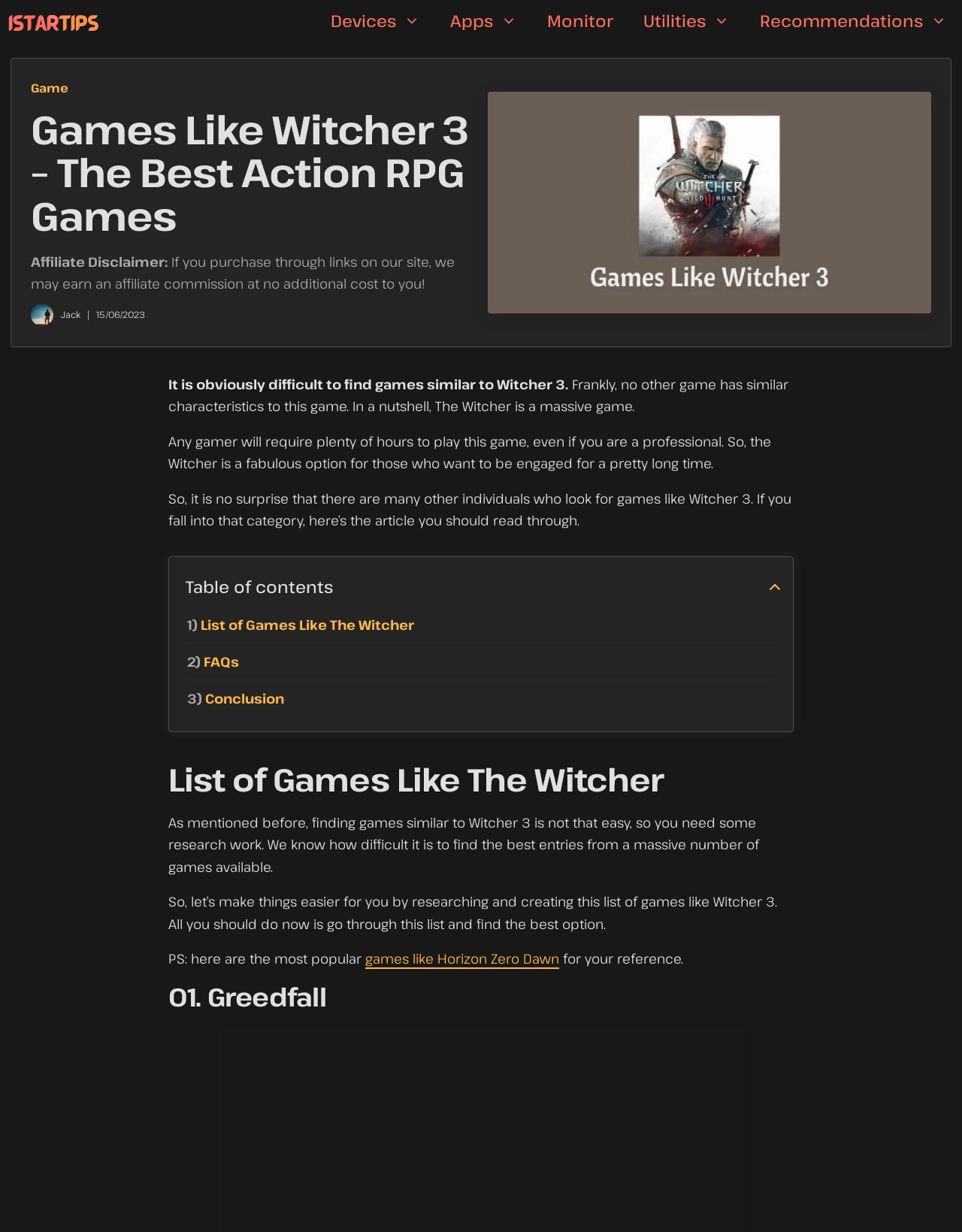What is the name of the author of this article?
Using the image, provide a detailed and thorough answer to the question.

The author's name is mentioned below the affiliate disclaimer section, along with a photo of the author.